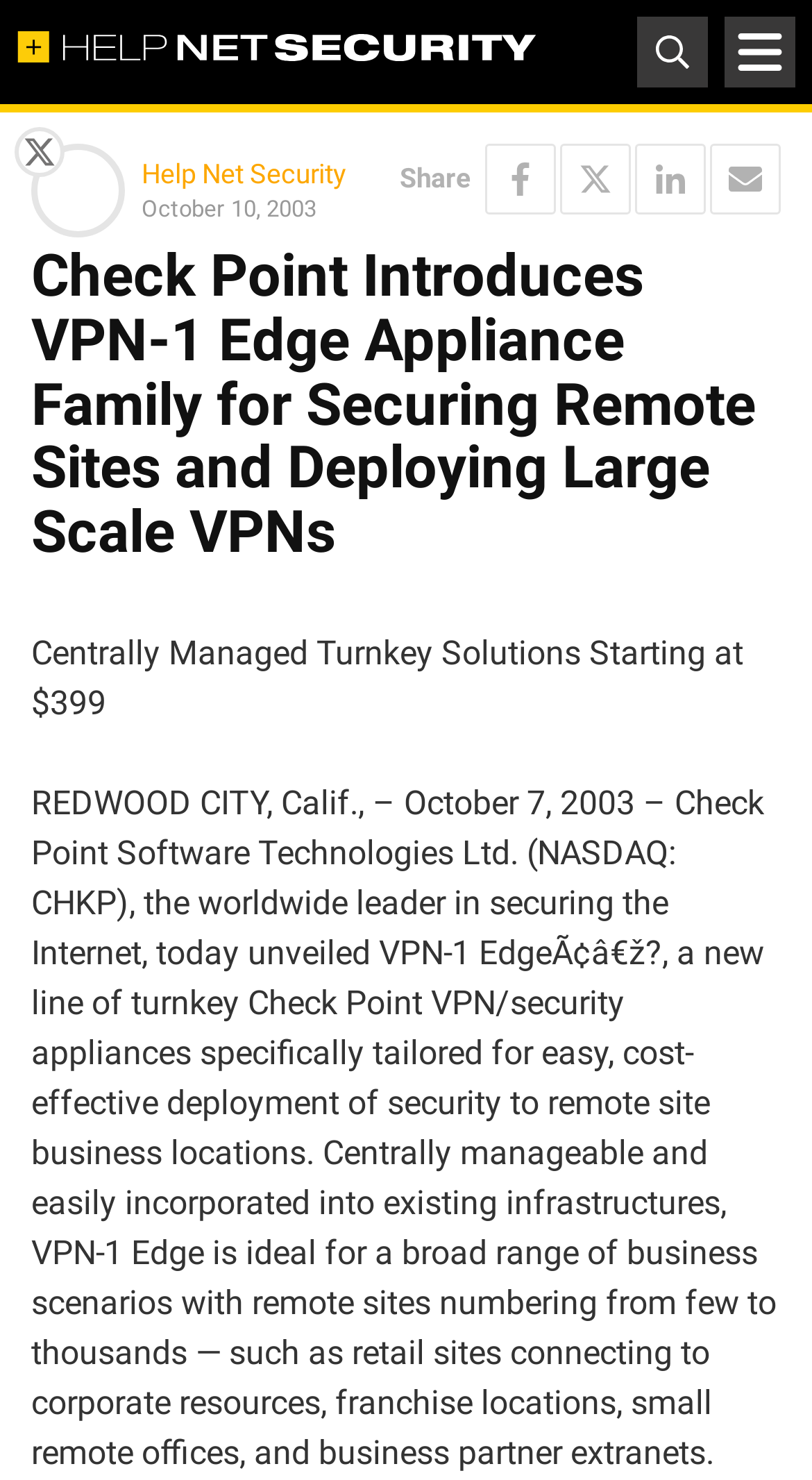Locate the bounding box coordinates of the element I should click to achieve the following instruction: "View recent replies".

None